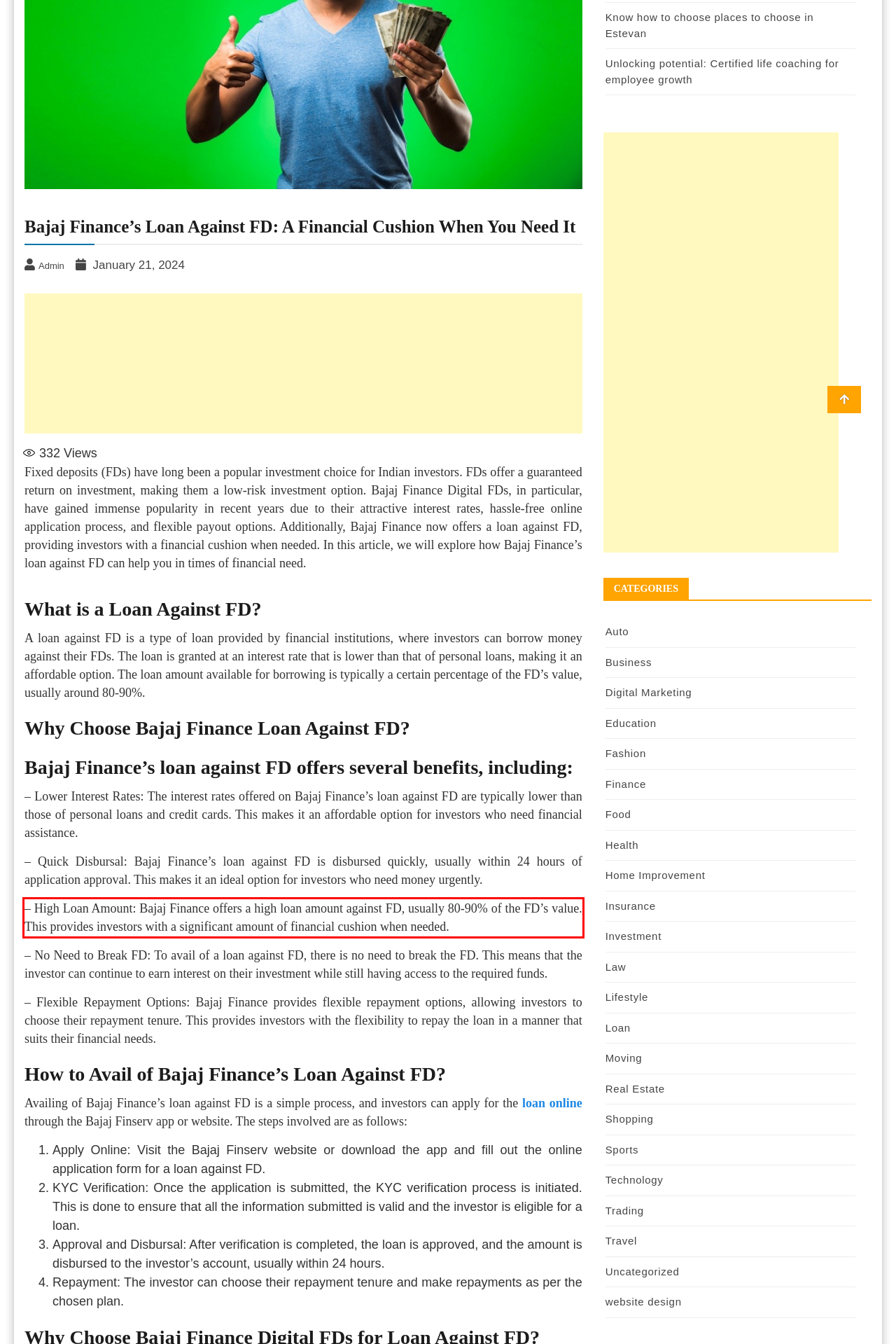Analyze the webpage screenshot and use OCR to recognize the text content in the red bounding box.

– High Loan Amount: Bajaj Finance offers a high loan amount against FD, usually 80-90% of the FD’s value. This provides investors with a significant amount of financial cushion when needed.